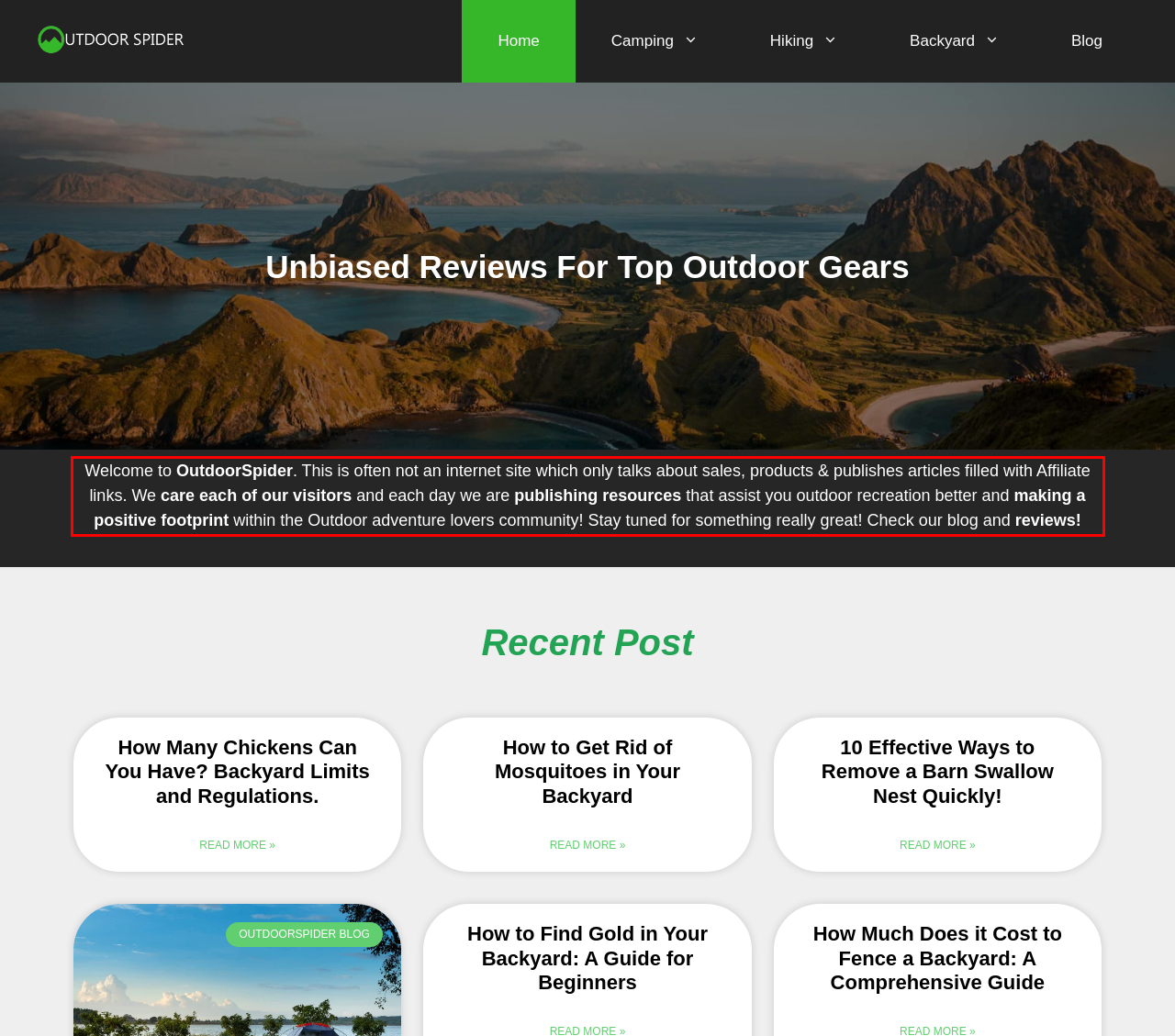Observe the screenshot of the webpage that includes a red rectangle bounding box. Conduct OCR on the content inside this red bounding box and generate the text.

Welcome to OutdoorSpider. This is often not an internet site which only talks about sales, products & publishes articles filled with Affiliate links. We care each of our visitors and each day we are publishing resources that assist you outdoor recreation better and making a positive footprint within the Outdoor adventure lovers community! Stay tuned for something really great! Check our blog and reviews!